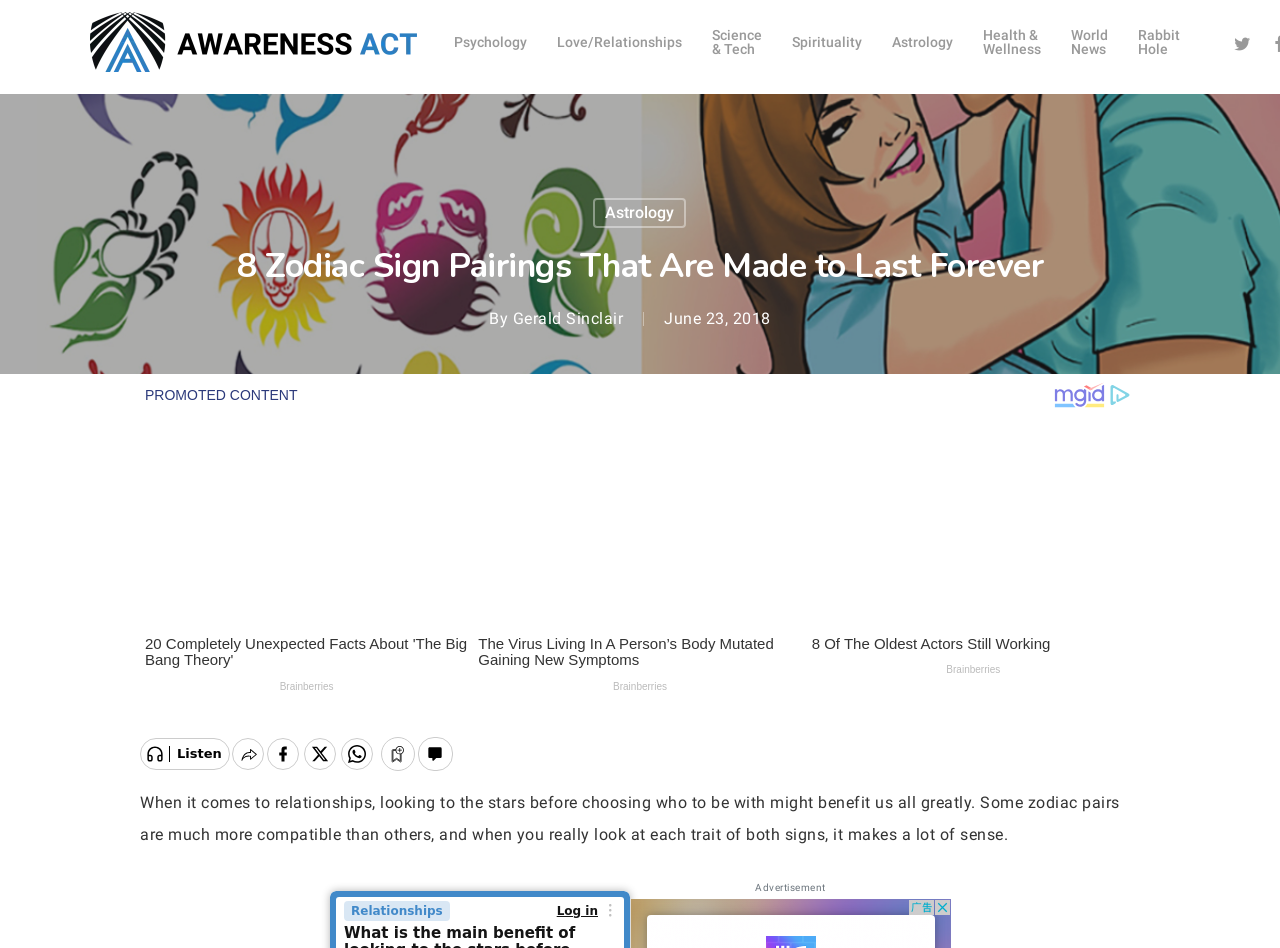Find the bounding box coordinates of the element to click in order to complete this instruction: "search for something". The bounding box coordinates must be four float numbers between 0 and 1, denoted as [left, top, right, bottom].

[0.07, 0.195, 0.93, 0.275]